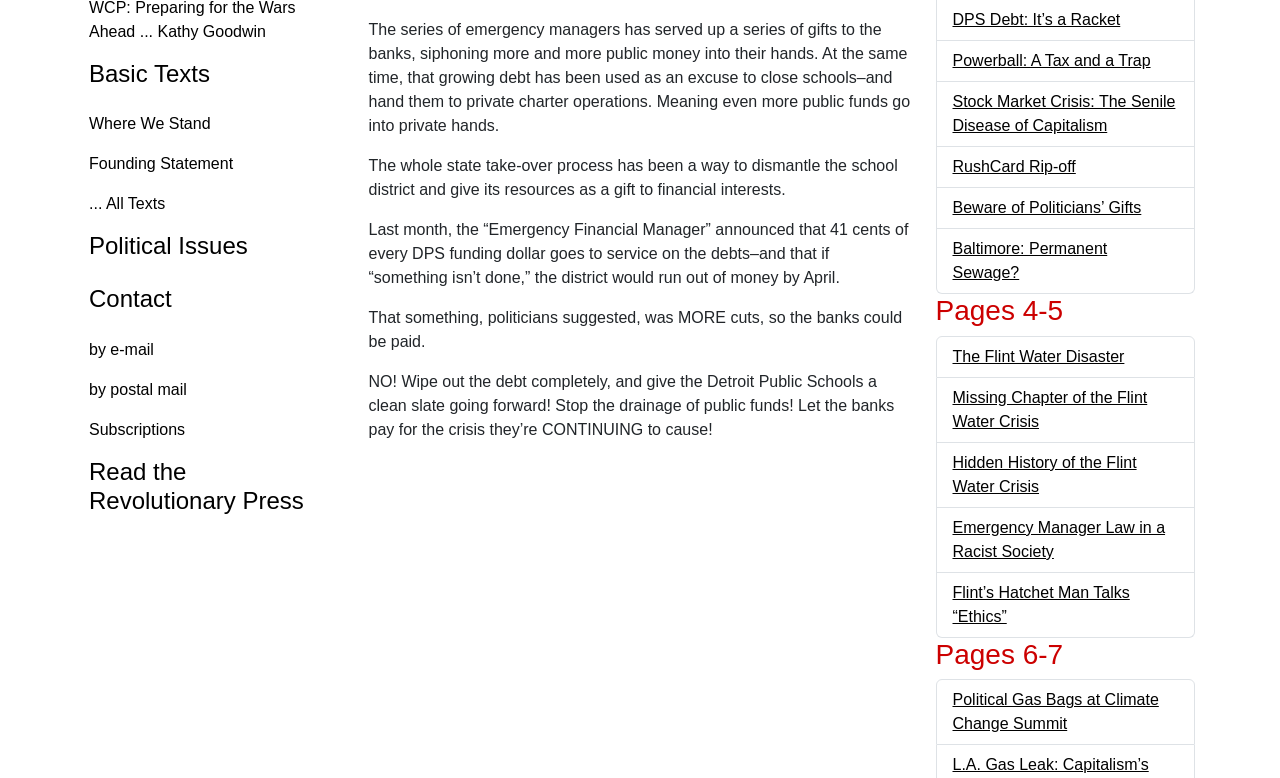Provide the bounding box coordinates of the UI element that matches the description: "Contact".

[0.057, 0.356, 0.269, 0.414]